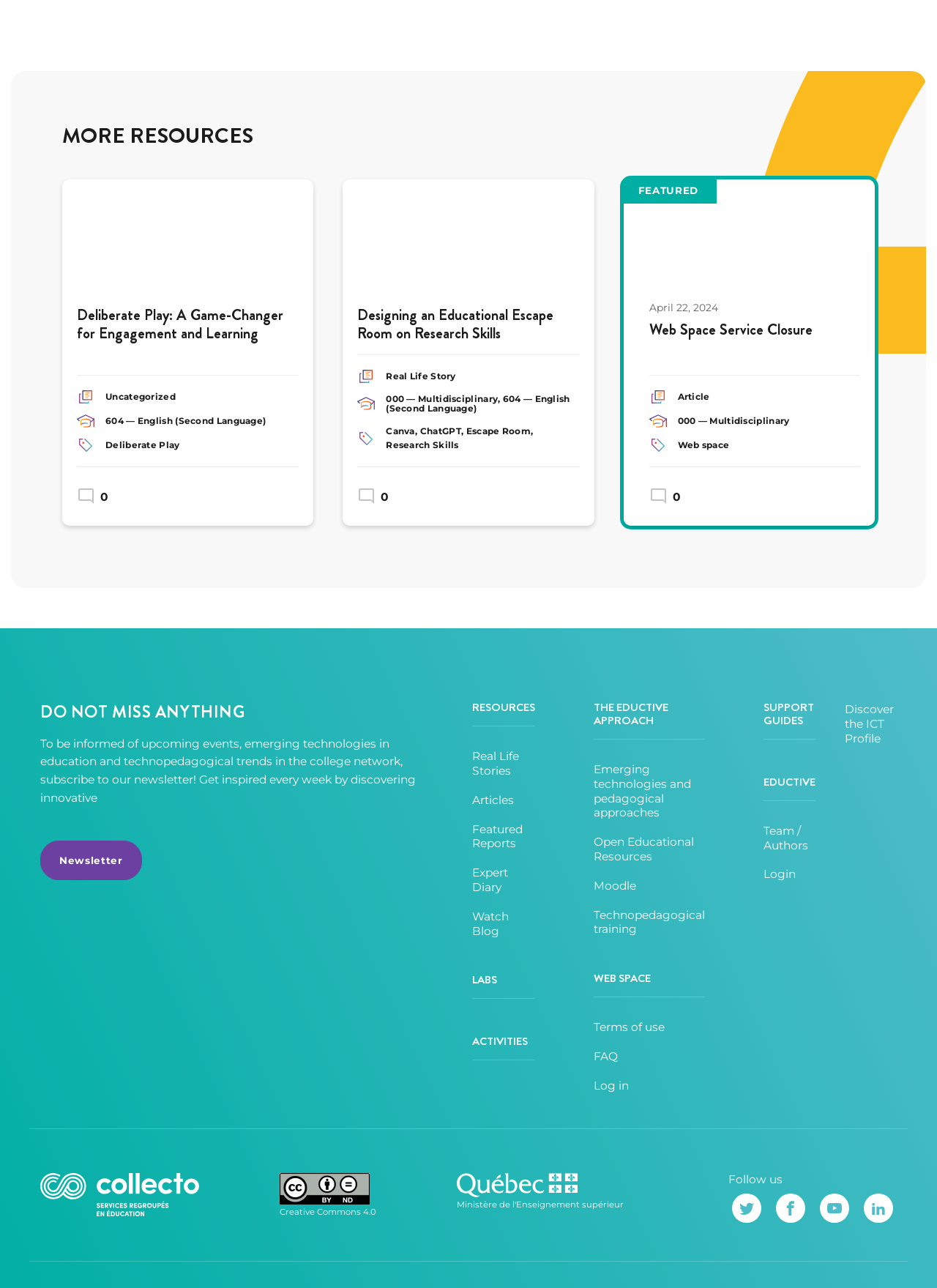Refer to the image and provide an in-depth answer to the question: 
What are the categories listed under 'MORE RESOURCES'?

Under the 'MORE RESOURCES' heading, there are several categories listed, including Articles, Real Life Stories, Featured Reports, Expert Diary, Watch Blog, LABS, ACTIVITIES, and THE EDUCTIVE APPROACH.